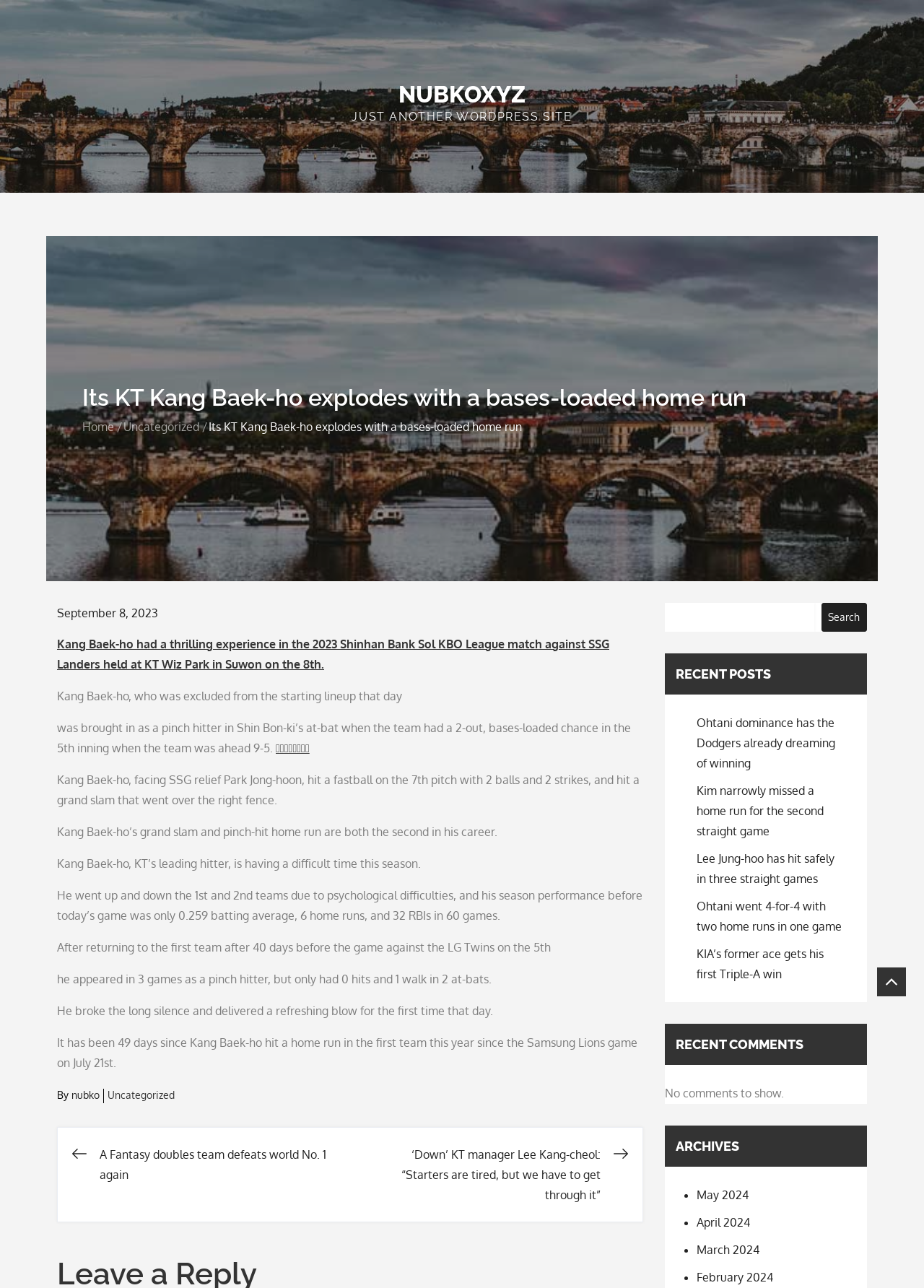Identify the bounding box coordinates of the clickable region necessary to fulfill the following instruction: "Click on the 'Home' link". The bounding box coordinates should be four float numbers between 0 and 1, i.e., [left, top, right, bottom].

[0.089, 0.326, 0.123, 0.337]